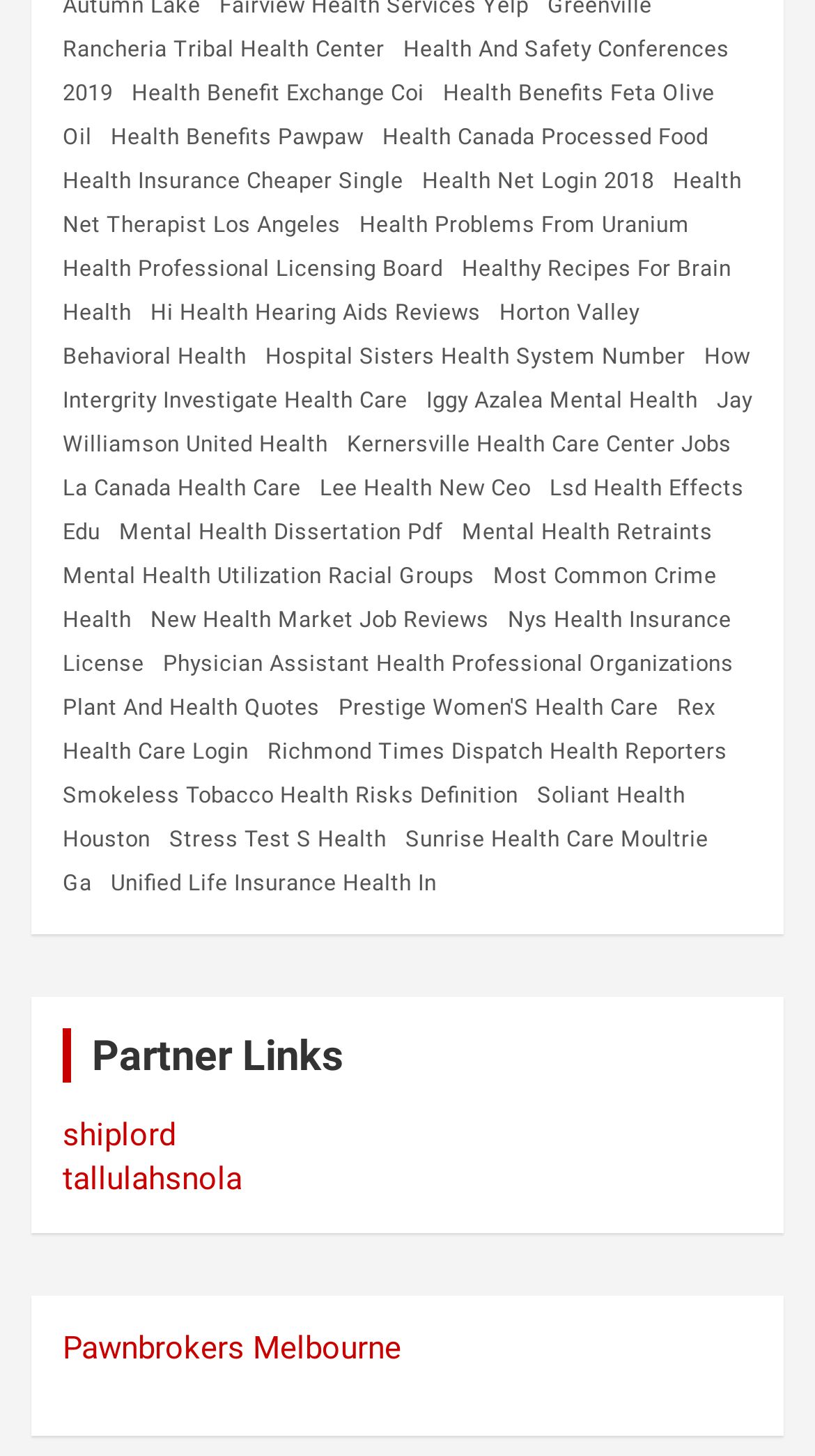How many links are on the webpage?
Using the image, give a concise answer in the form of a single word or short phrase.

40